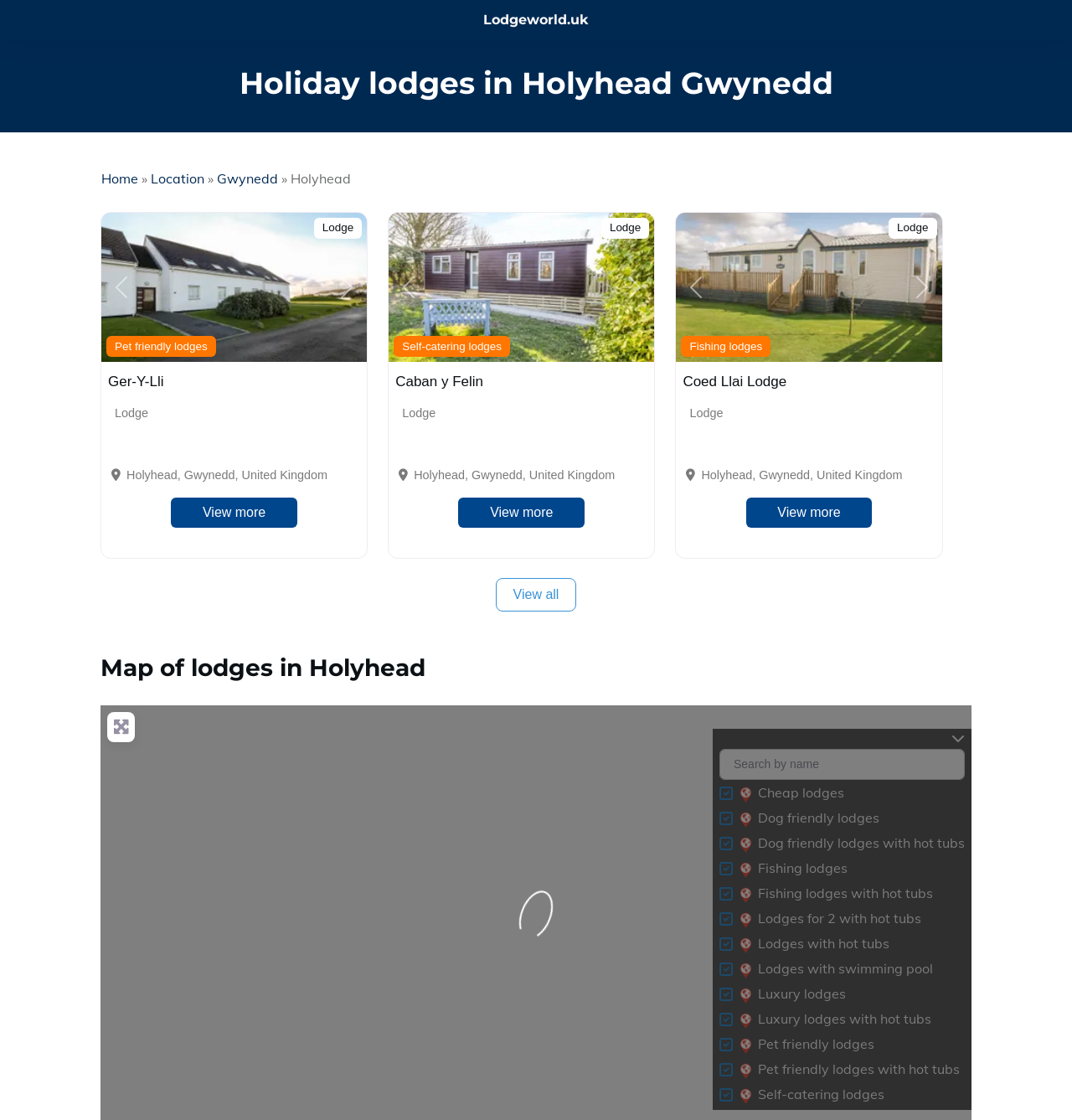What is the location of the lodges?
Kindly offer a detailed explanation using the data available in the image.

Based on the webpage, the location of the lodges is mentioned in the heading 'Holiday lodges in Holyhead Gwynedd' and also in the individual lodge descriptions, such as 'Ger-Y-Lli' and 'Caban y Felin', which all indicate that the lodges are located in Holyhead, Gwynedd, United Kingdom.